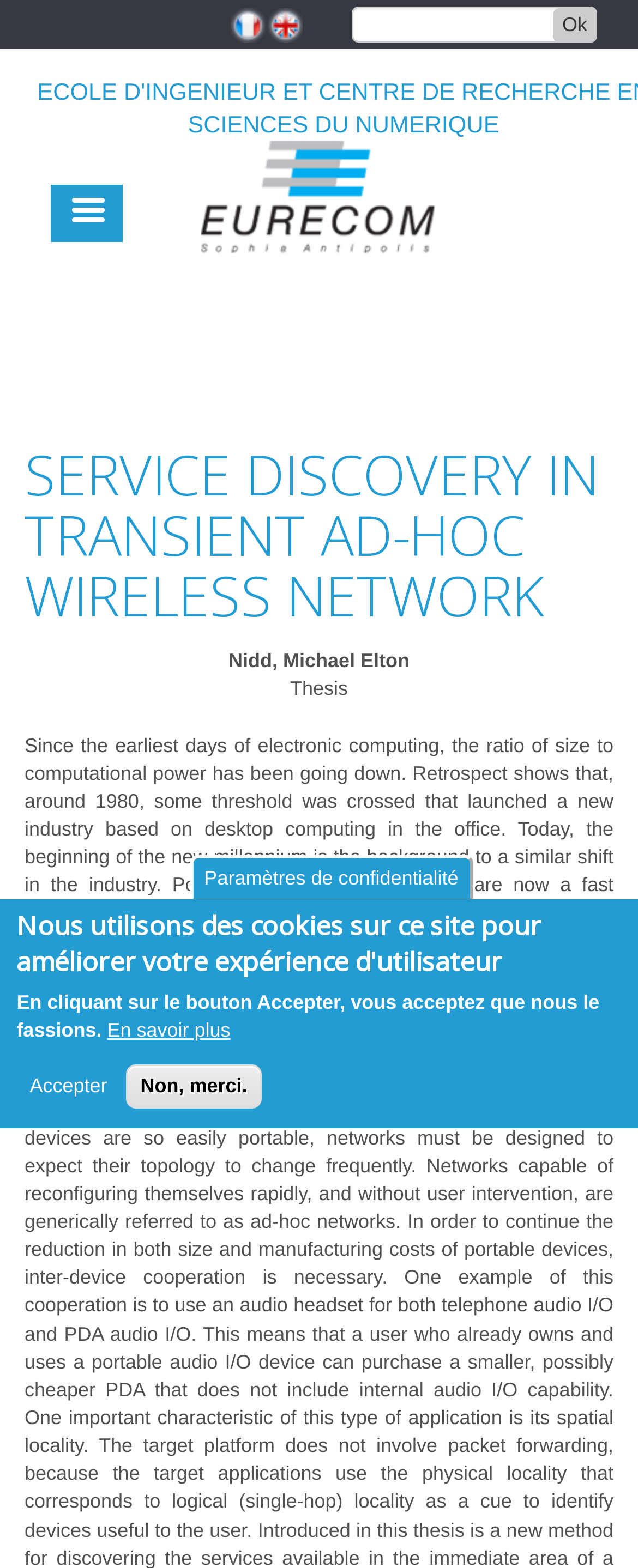What is the type of research institution represented on the webpage?
From the image, respond using a single word or phrase.

School of engineering and digital sciences research center